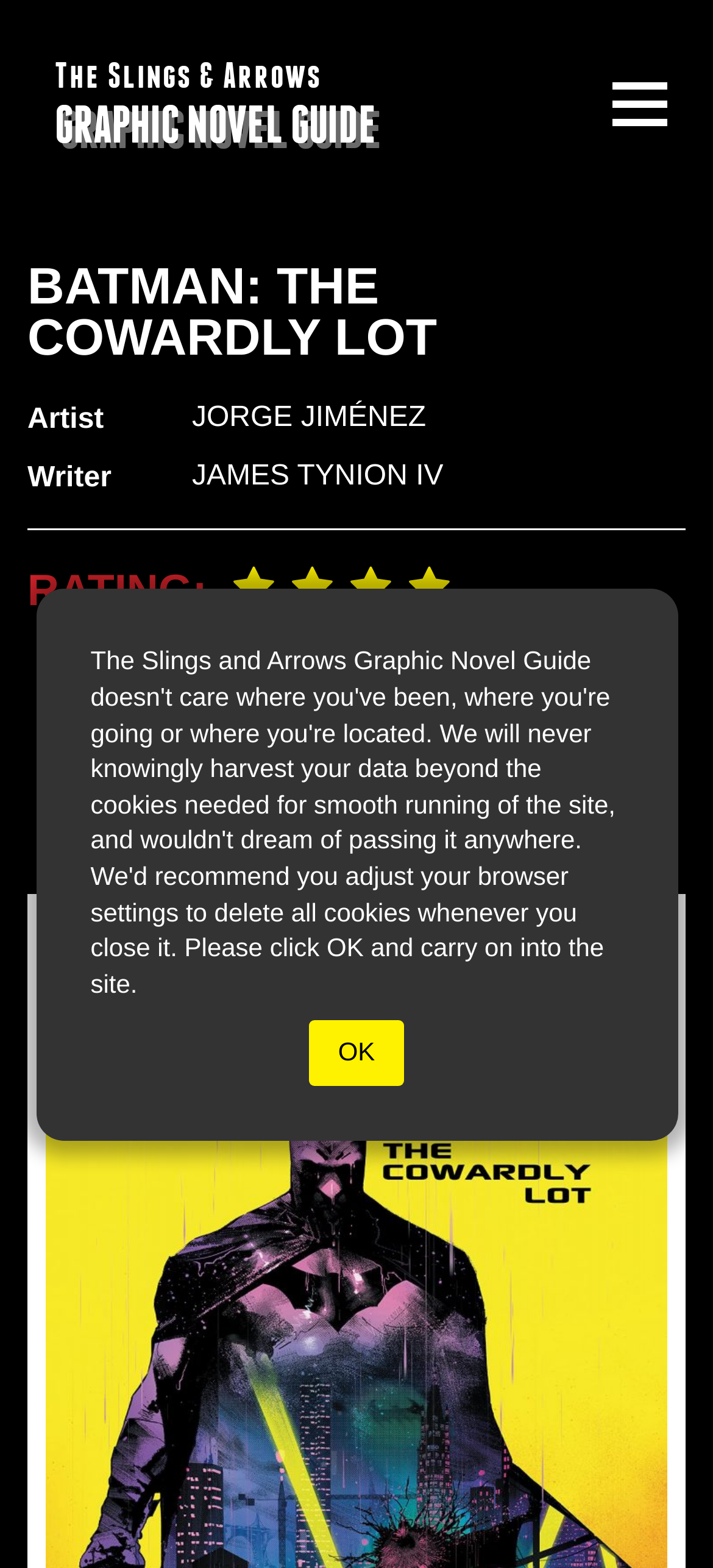Mark the bounding box of the element that matches the following description: "Jorge Jiménez".

[0.269, 0.257, 0.597, 0.276]